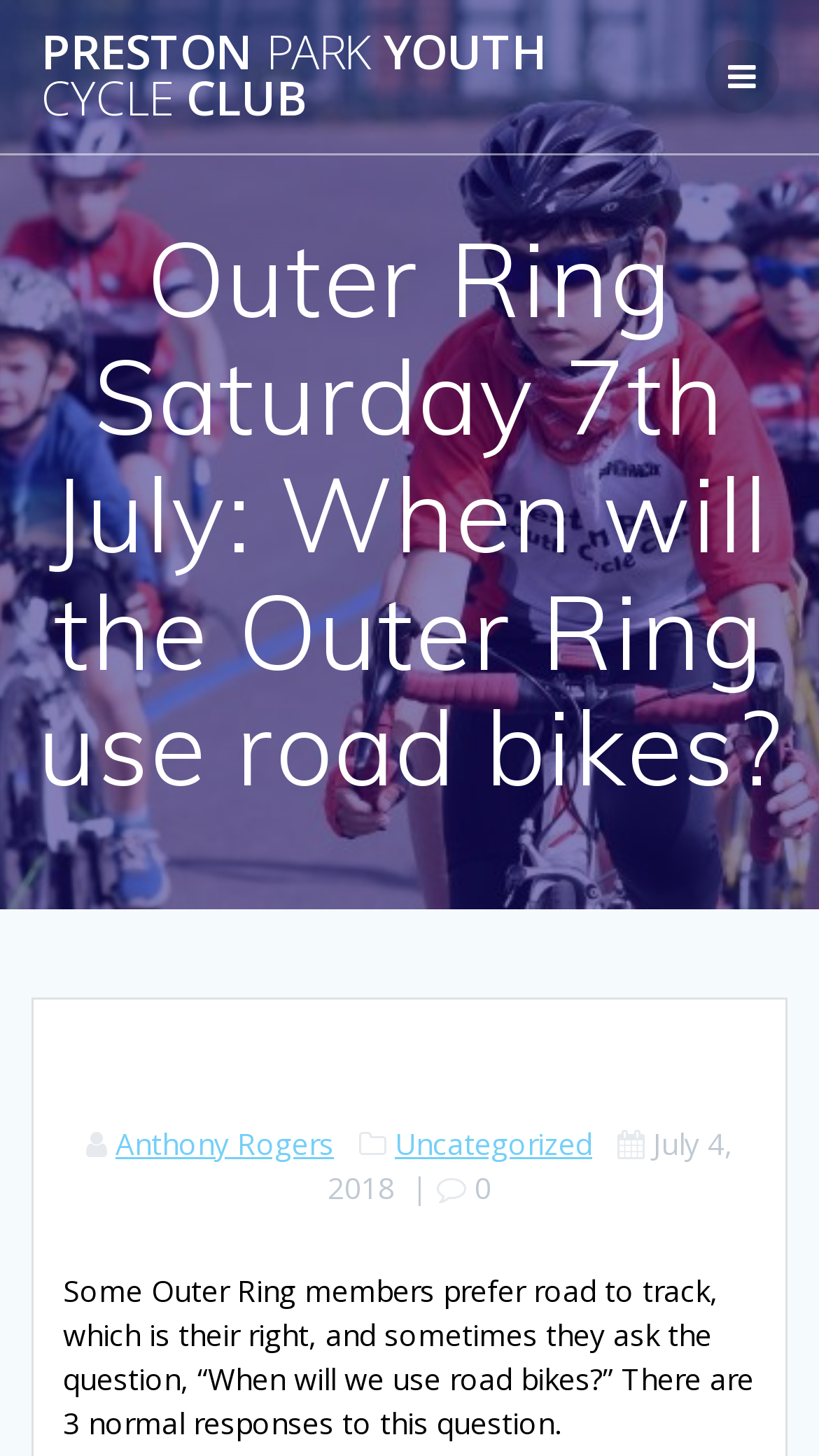Reply to the question with a single word or phrase:
What is the category of the article?

Uncategorized